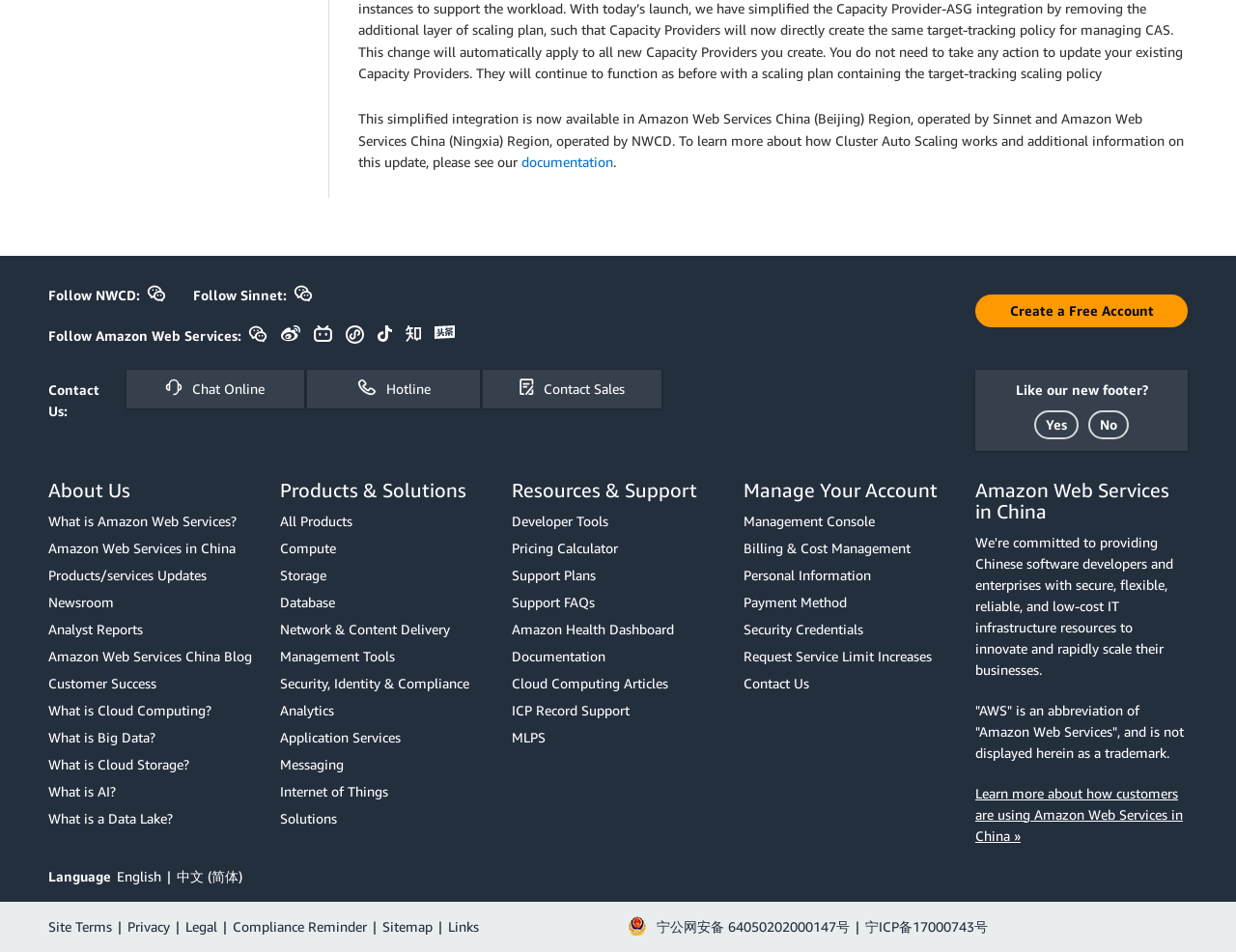Please determine the bounding box coordinates for the UI element described here. Use the format (top-left x, top-left y, bottom-right x, bottom-right y) with values bounded between 0 and 1: Network & Content Delivery

[0.227, 0.65, 0.398, 0.672]